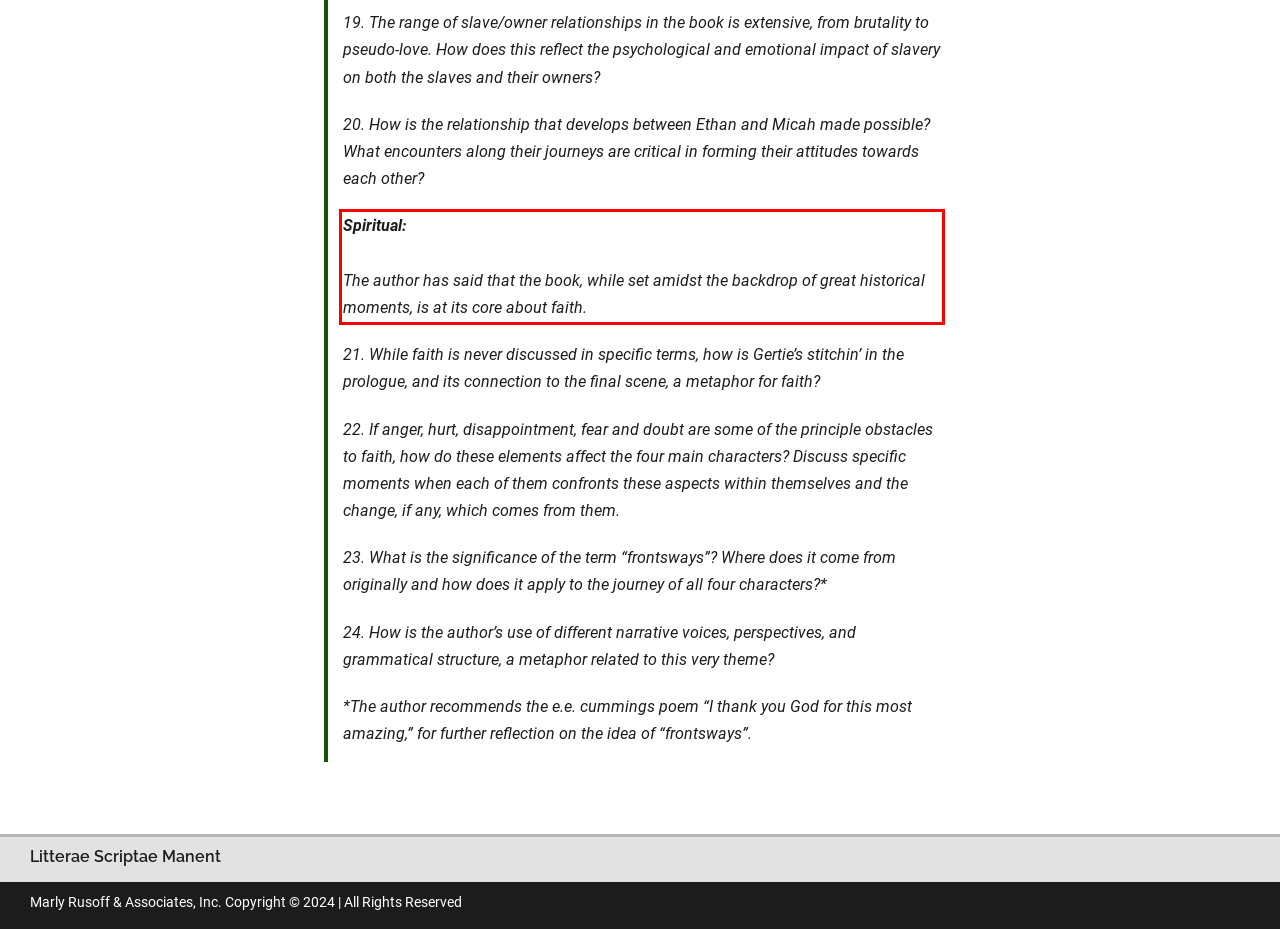Please extract the text content within the red bounding box on the webpage screenshot using OCR.

Spiritual: The author has said that the book, while set amidst the backdrop of great historical moments, is at its core about faith.